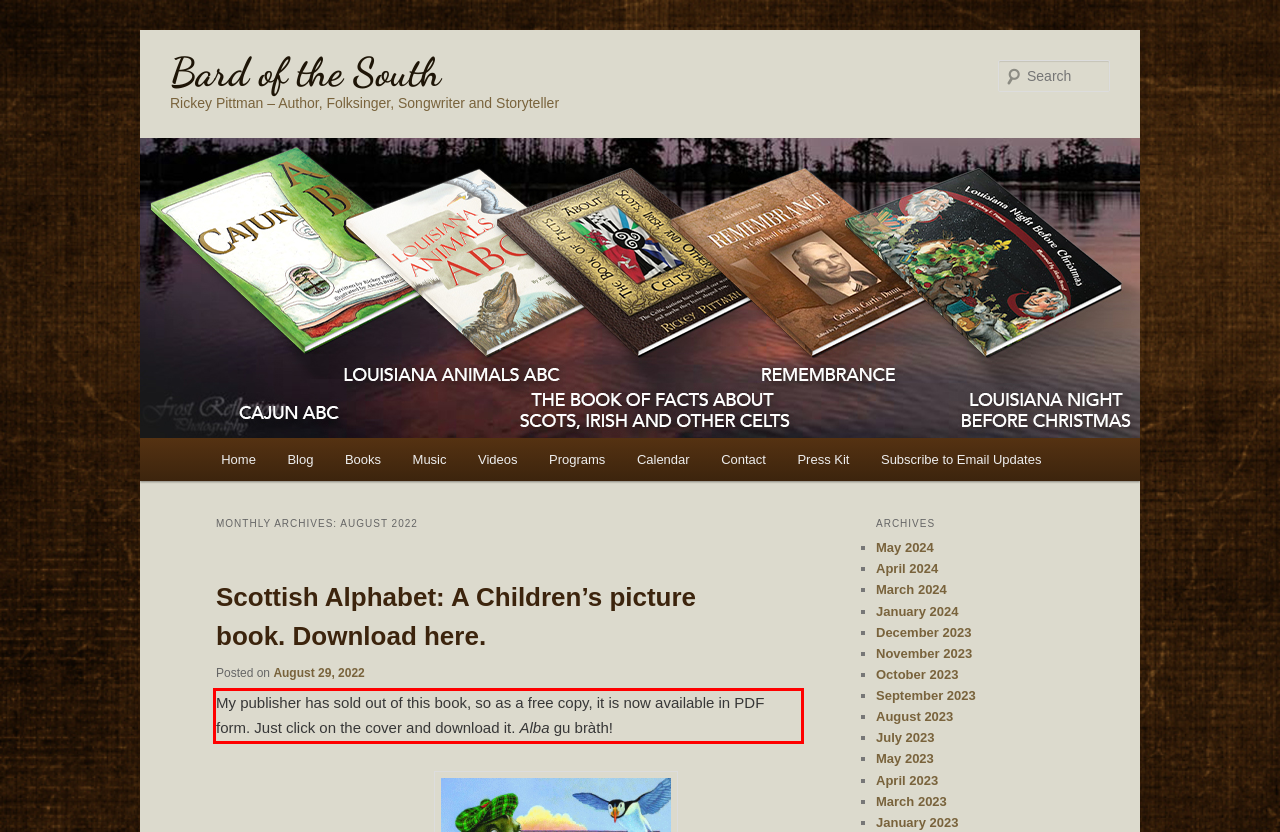From the given screenshot of a webpage, identify the red bounding box and extract the text content within it.

My publisher has sold out of this book, so as a free copy, it is now available in PDF form. Just click on the cover and download it. Alba gu bràth!